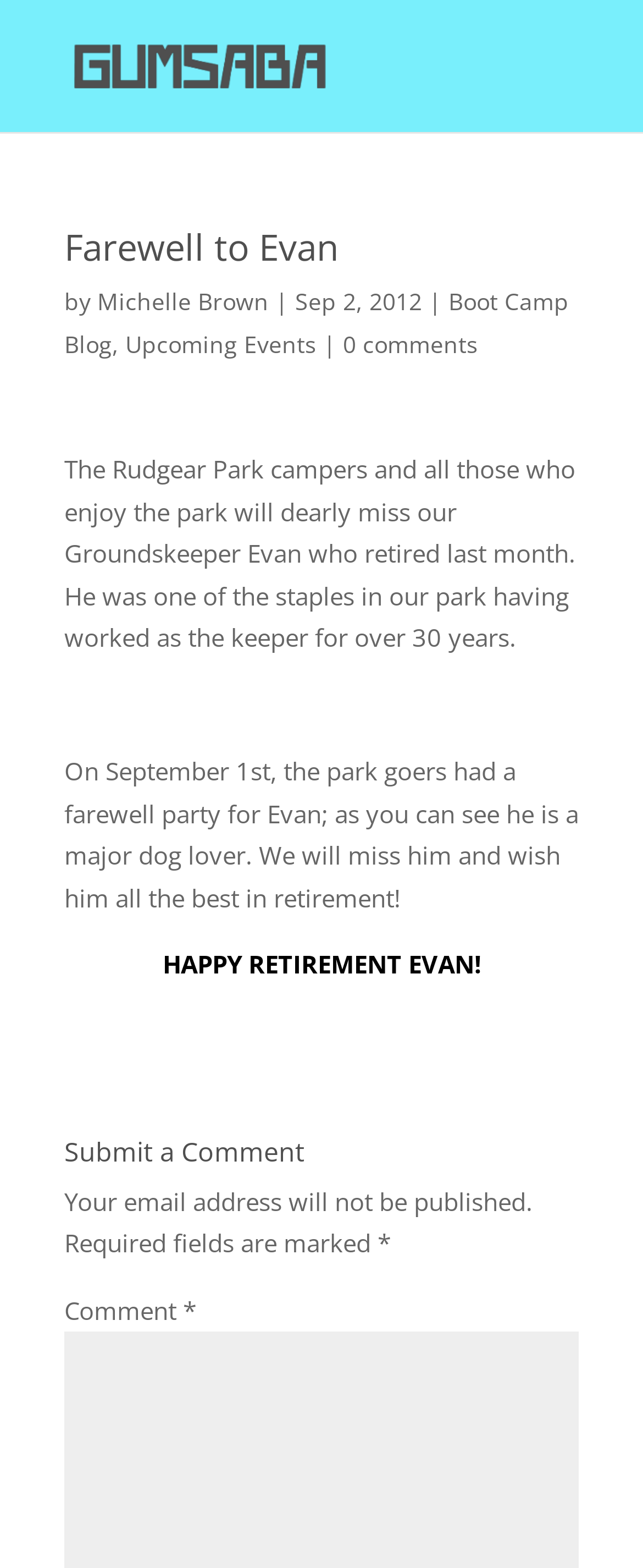Give a short answer to this question using one word or a phrase:
What is the name of the blog mentioned on the webpage?

Boot Camp Blog